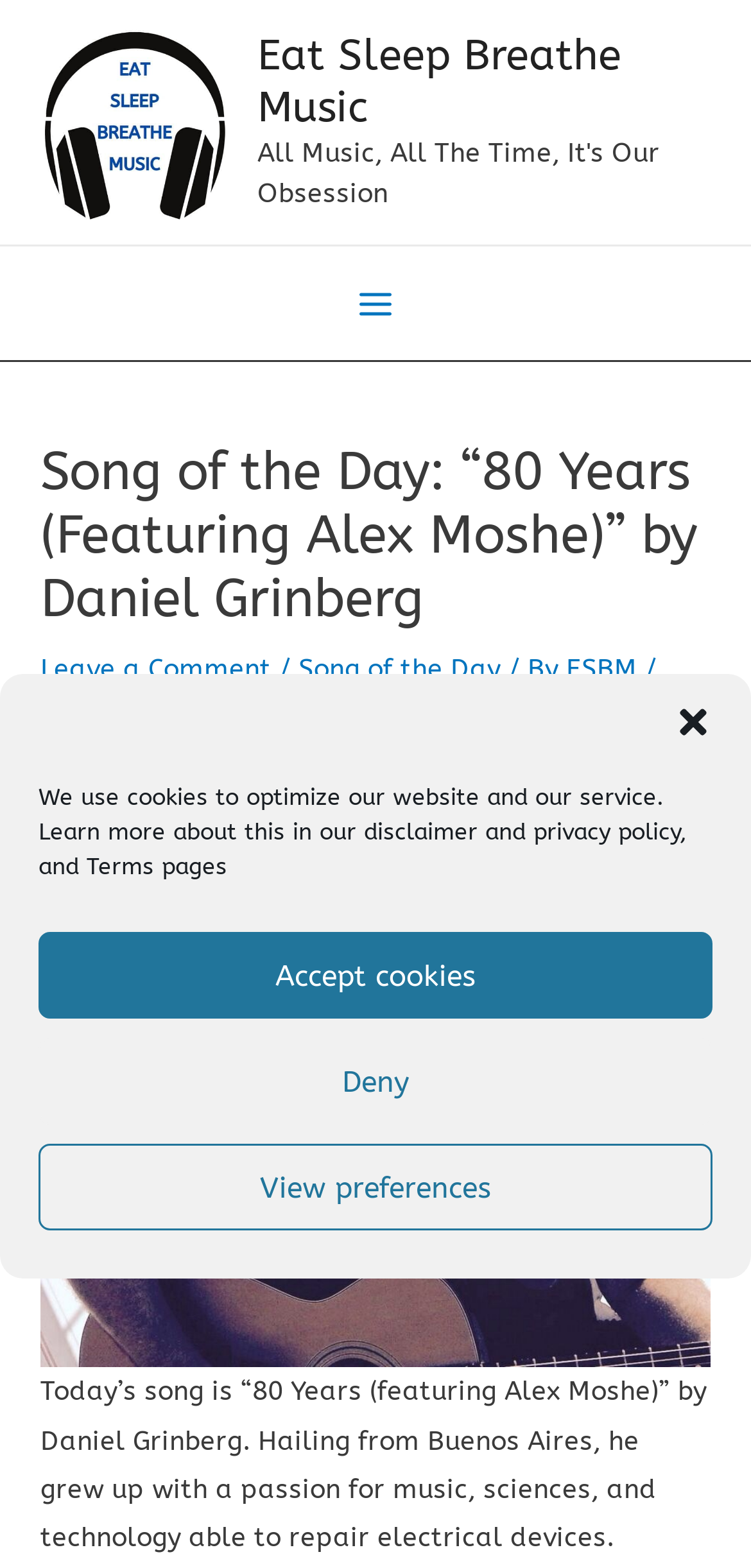What is the name of the website?
Kindly offer a detailed explanation using the data available in the image.

The answer can be found in the logo area at the top of the webpage, which displays the text 'Eat Sleep Breathe Music'.